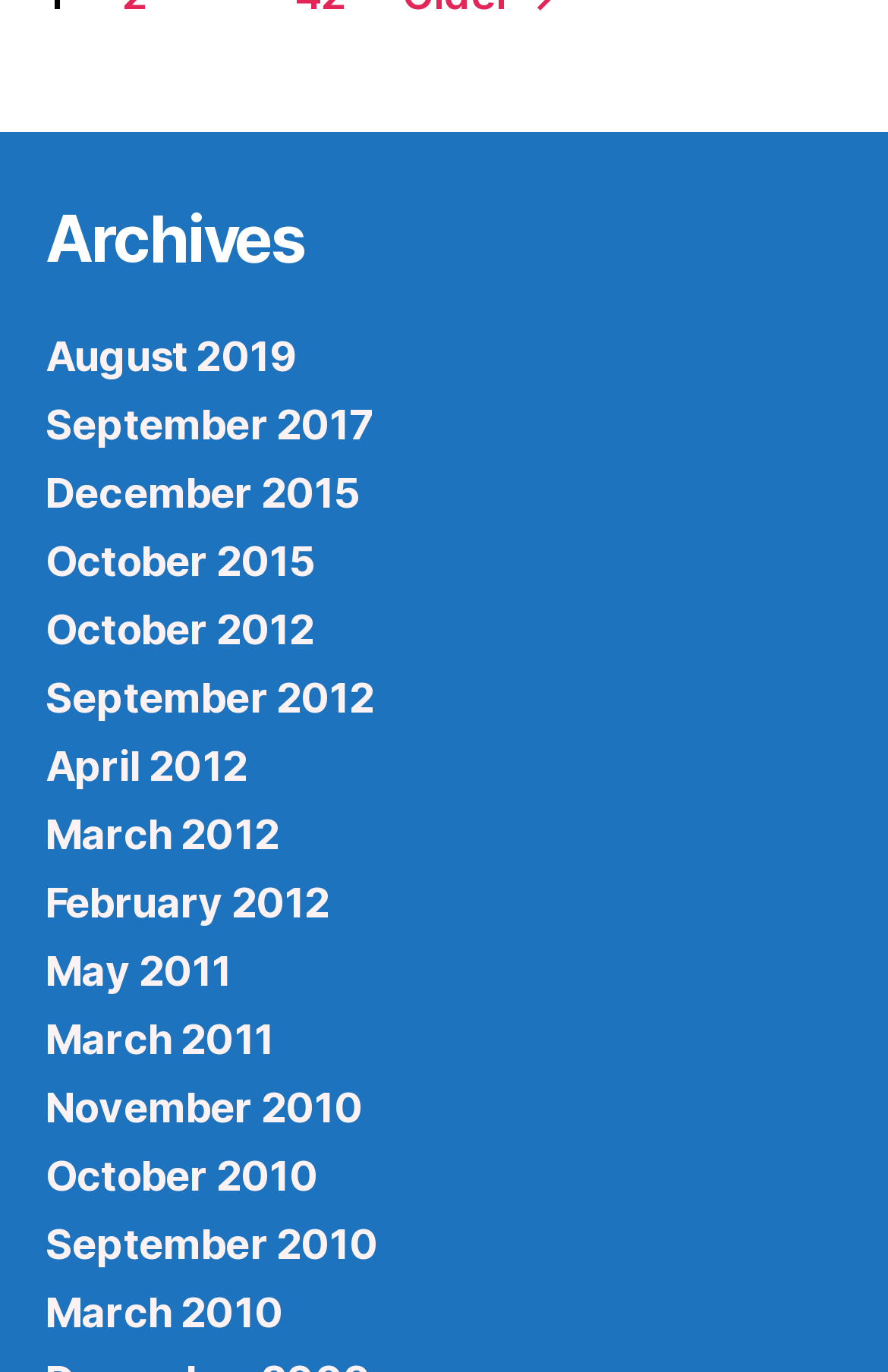Please specify the coordinates of the bounding box for the element that should be clicked to carry out this instruction: "view archives from December 2015". The coordinates must be four float numbers between 0 and 1, formatted as [left, top, right, bottom].

[0.051, 0.341, 0.406, 0.376]